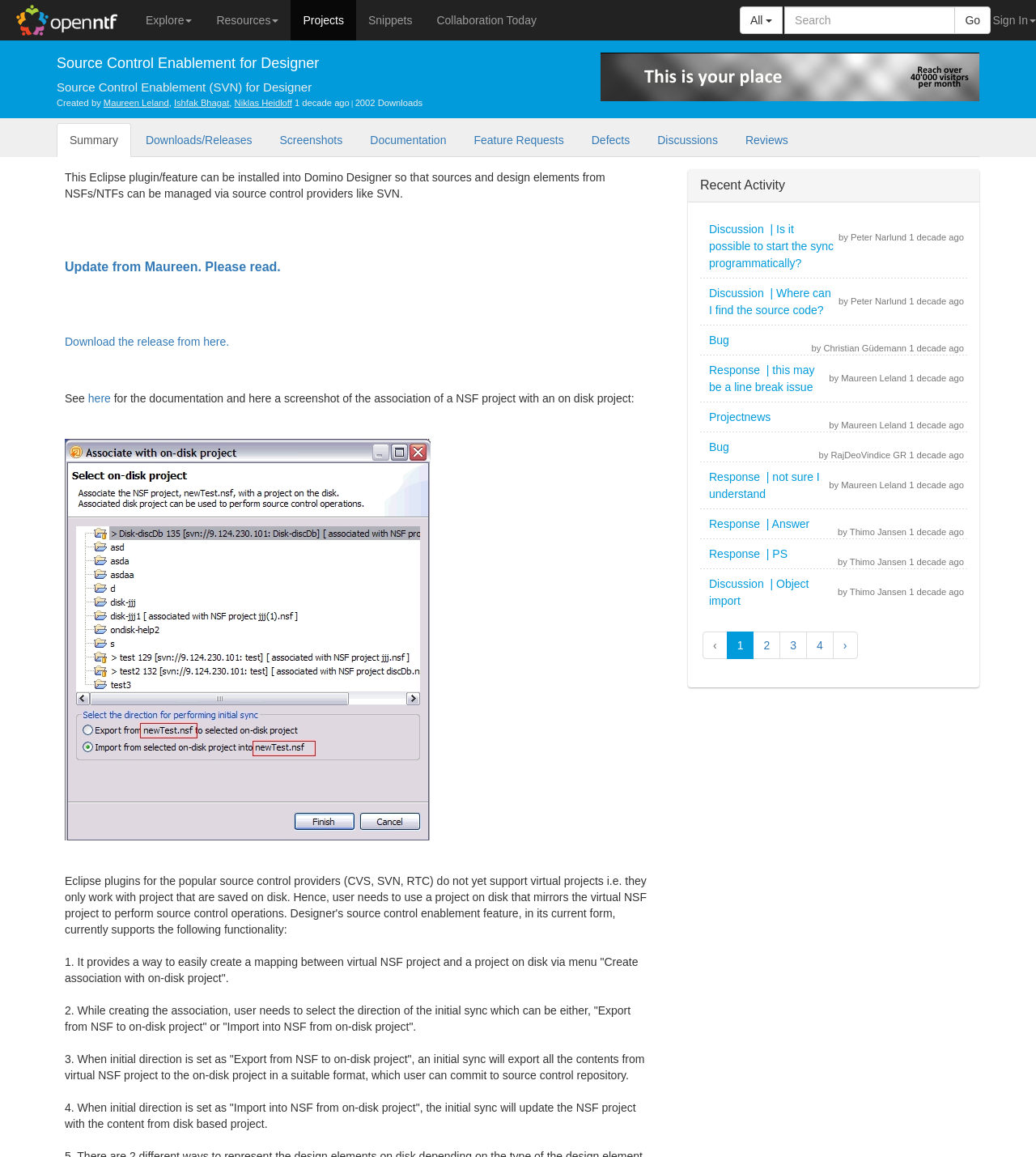What is the name of the website?
Please give a detailed answer to the question using the information shown in the image.

The name of the website can be found in the top-left corner of the webpage, where it is written as 'OpenNTF.org' in a logo format.